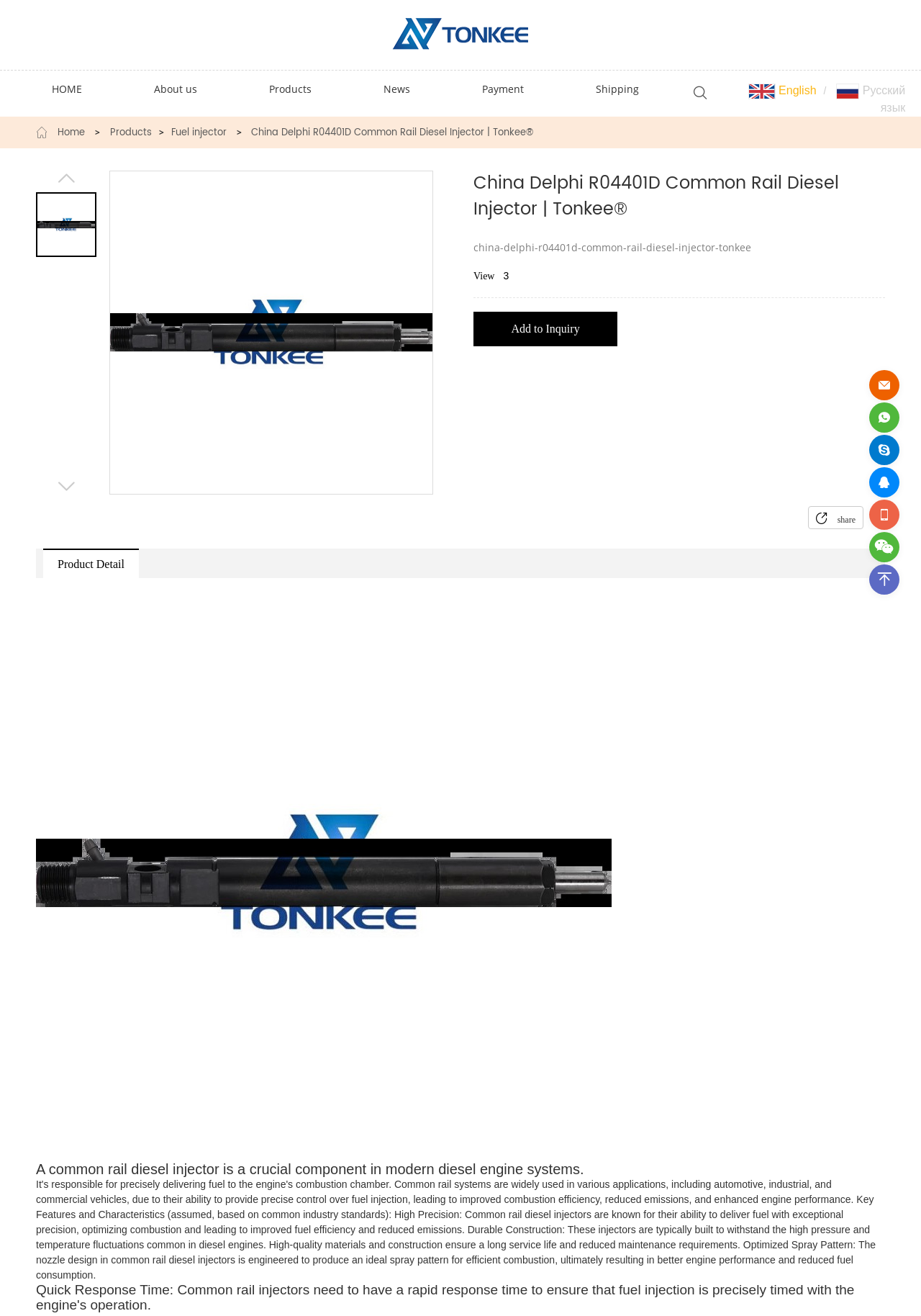Given the element description "News", identify the bounding box of the corresponding UI element.

[0.377, 0.057, 0.484, 0.079]